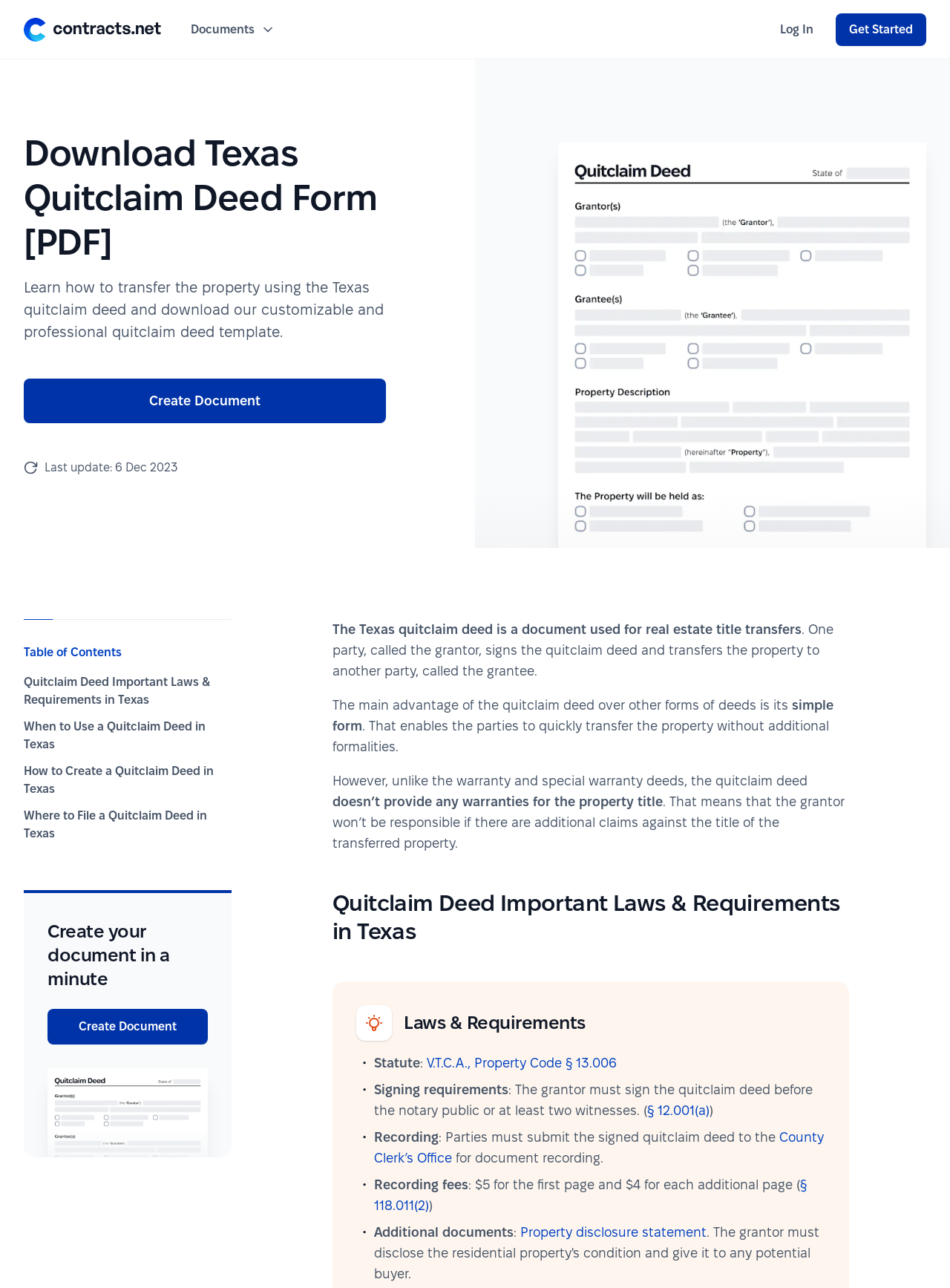Deliver a detailed narrative of the webpage's visual and textual elements.

This webpage is focused on providing information and resources for creating a Texas quitclaim deed. At the top left corner, there is a logo and a navigation menu with a "Documents" link. On the top right corner, there is a login button and a "Get Started" link.

The main content of the page is divided into sections. The first section has a heading "Download Texas Quitclaim Deed Form [PDF]" and a brief description of the purpose of the quitclaim deed. Below this, there is a "Create Document" button and an image.

The next section is a table of contents with links to different topics related to quitclaim deeds in Texas, such as important laws and requirements, when to use a quitclaim deed, and how to create one.

Following this, there is a section that provides more detailed information about quitclaim deeds, including their advantages and limitations. This section is divided into paragraphs with headings and includes links to relevant laws and requirements.

The final section appears to be a detailed guide to the laws and requirements for quitclaim deeds in Texas, including statutes, signing requirements, recording, and recording fees. This section includes links to relevant laws and codes.

Throughout the page, there are several images and icons, including a logo, a download icon, and various decorative images. The overall layout is organized and easy to follow, with clear headings and concise text.